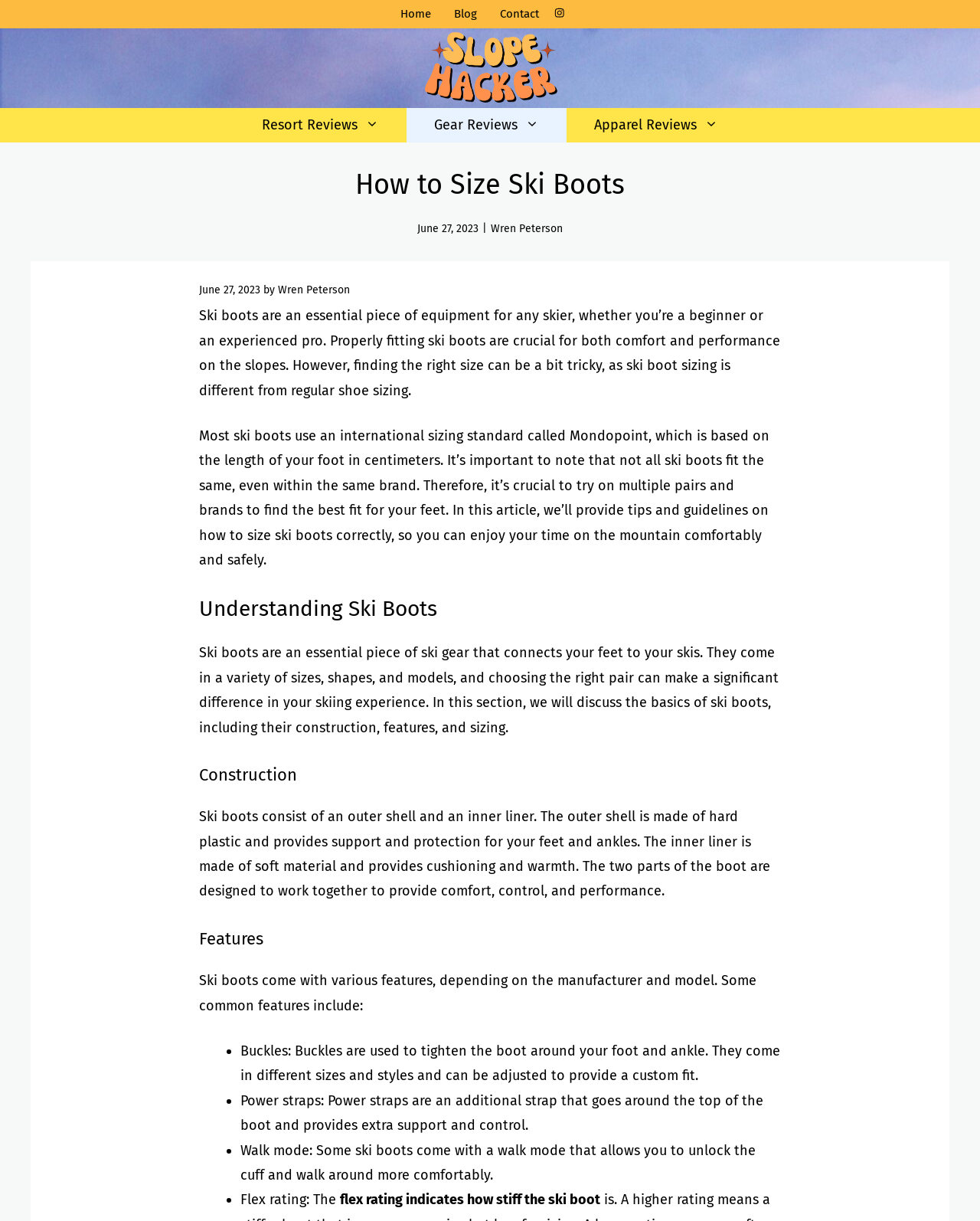Respond to the question below with a concise word or phrase:
What is the purpose of ski boots?

Comfort and performance